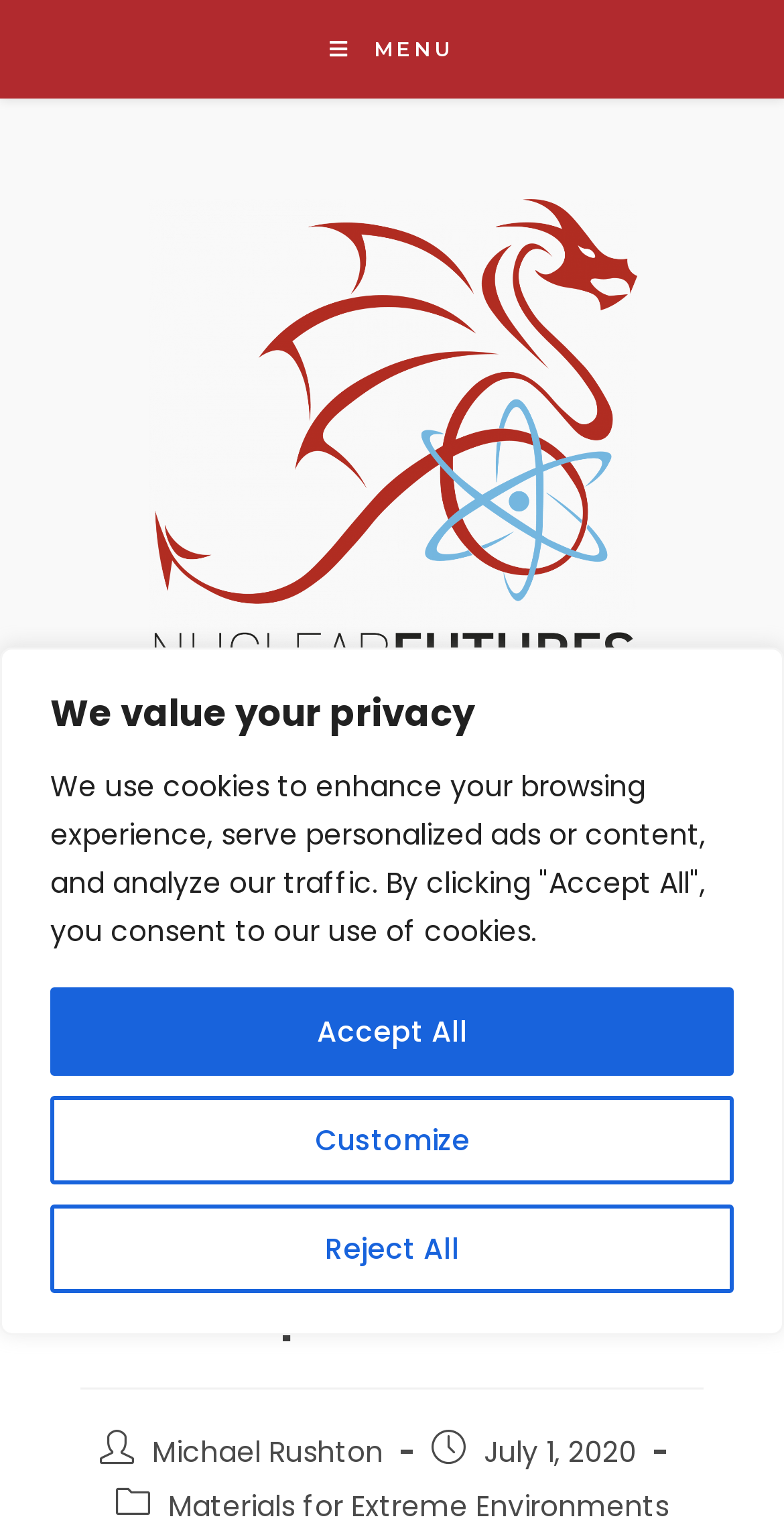Locate the bounding box coordinates of the clickable region necessary to complete the following instruction: "View Michael Rushton's profile". Provide the coordinates in the format of four float numbers between 0 and 1, i.e., [left, top, right, bottom].

[0.194, 0.93, 0.488, 0.956]